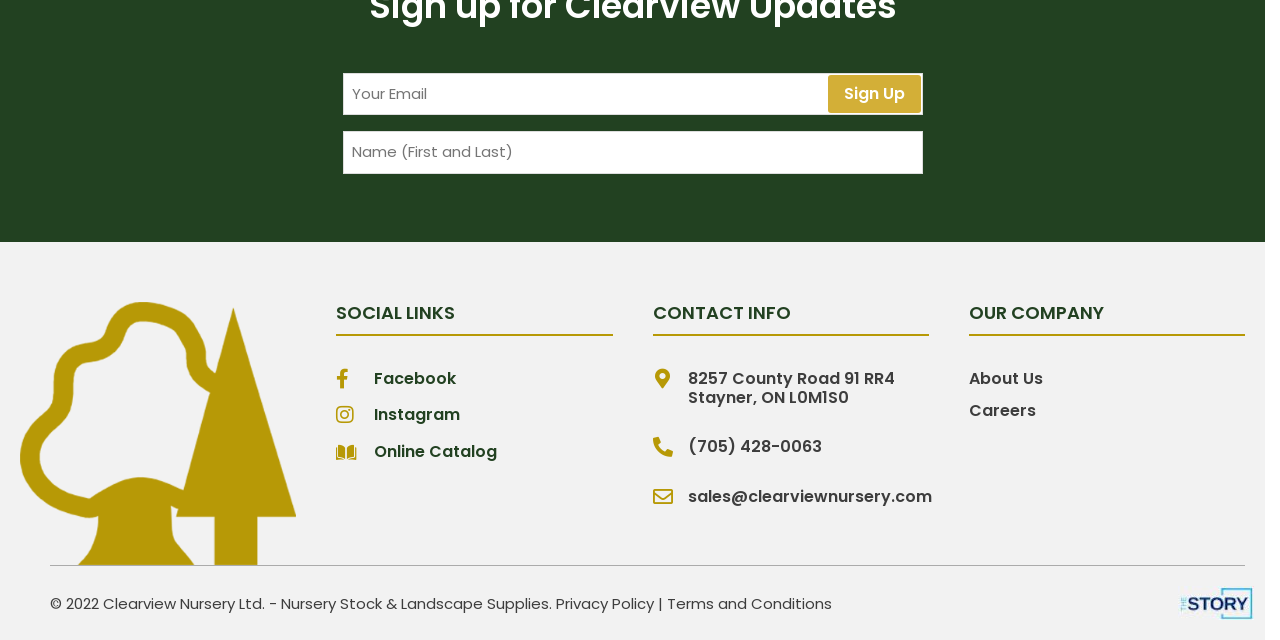Can you identify the bounding box coordinates of the clickable region needed to carry out this instruction: 'Enter email address'? The coordinates should be four float numbers within the range of 0 to 1, stated as [left, top, right, bottom].

[0.268, 0.114, 0.721, 0.18]